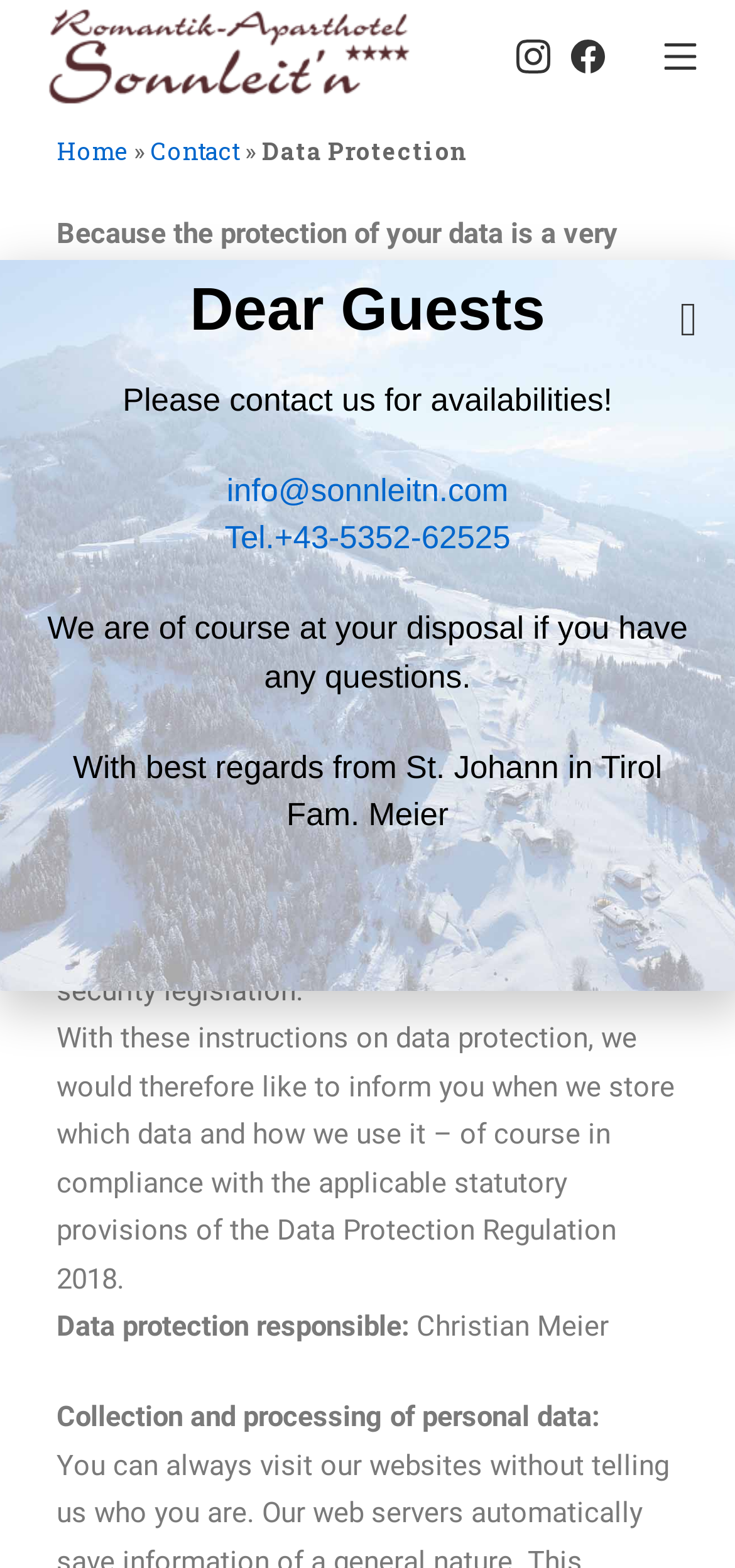Please predict the bounding box coordinates of the element's region where a click is necessary to complete the following instruction: "Visit the Community page". The coordinates should be represented by four float numbers between 0 and 1, i.e., [left, top, right, bottom].

None